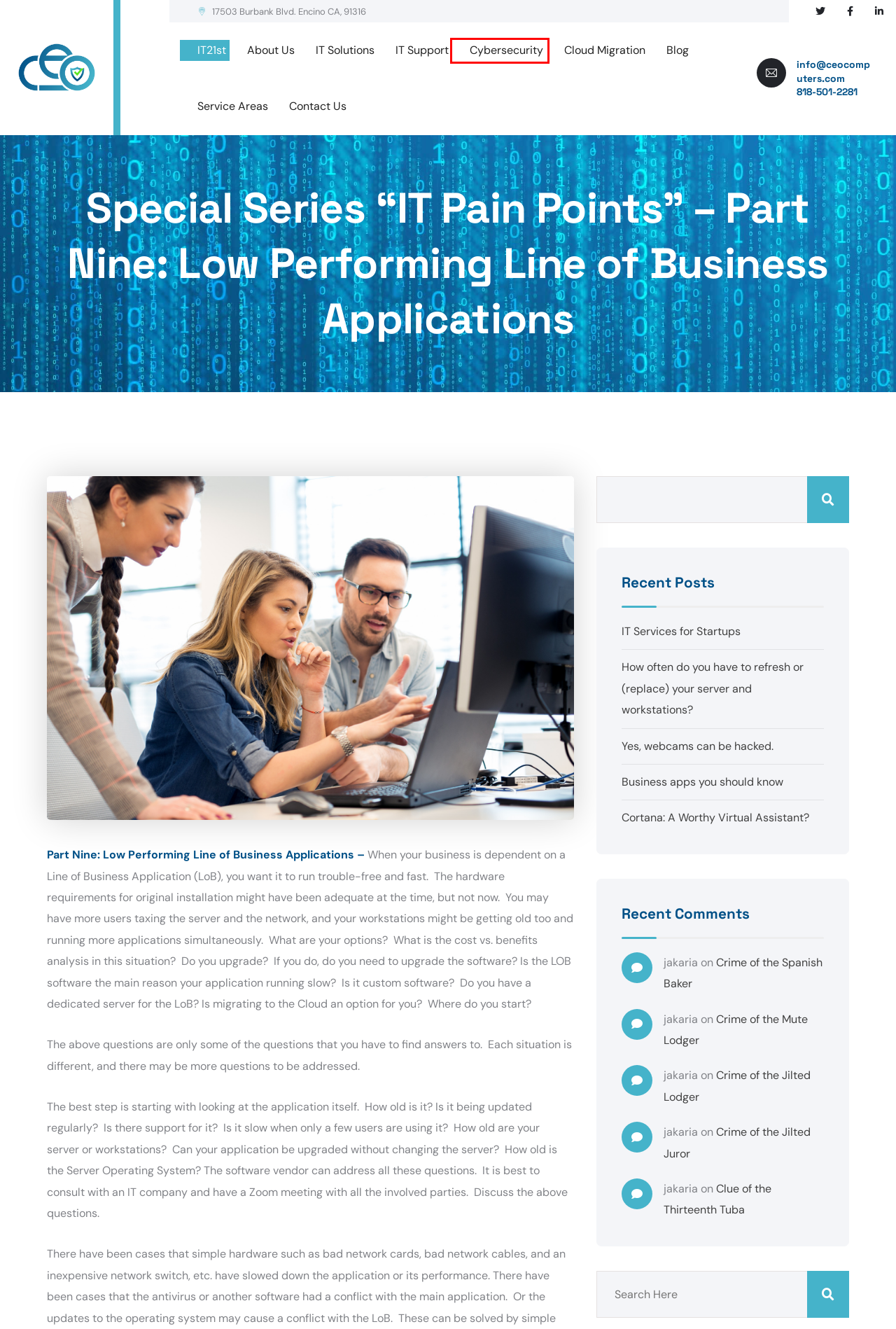Assess the screenshot of a webpage with a red bounding box and determine which webpage description most accurately matches the new page after clicking the element within the red box. Here are the options:
A. Clue of the Thirteenth Tuba - CEO Computers
B. IT and Cybersecurity Services | CEO Computers
C. Contact Us - CEO Computers
D. Business Network Solutions - CEO Computers
E. IT & Cybersecurity Services & Solutions - CEO Computers
F. Los Angeles IT | Cybersecurity | PCI Compliance | CEO Computers (818) 501-2281
G. Crime of the Jilted Juror - CEO Computers
H. IT Services for Startups - CEO Computers

E